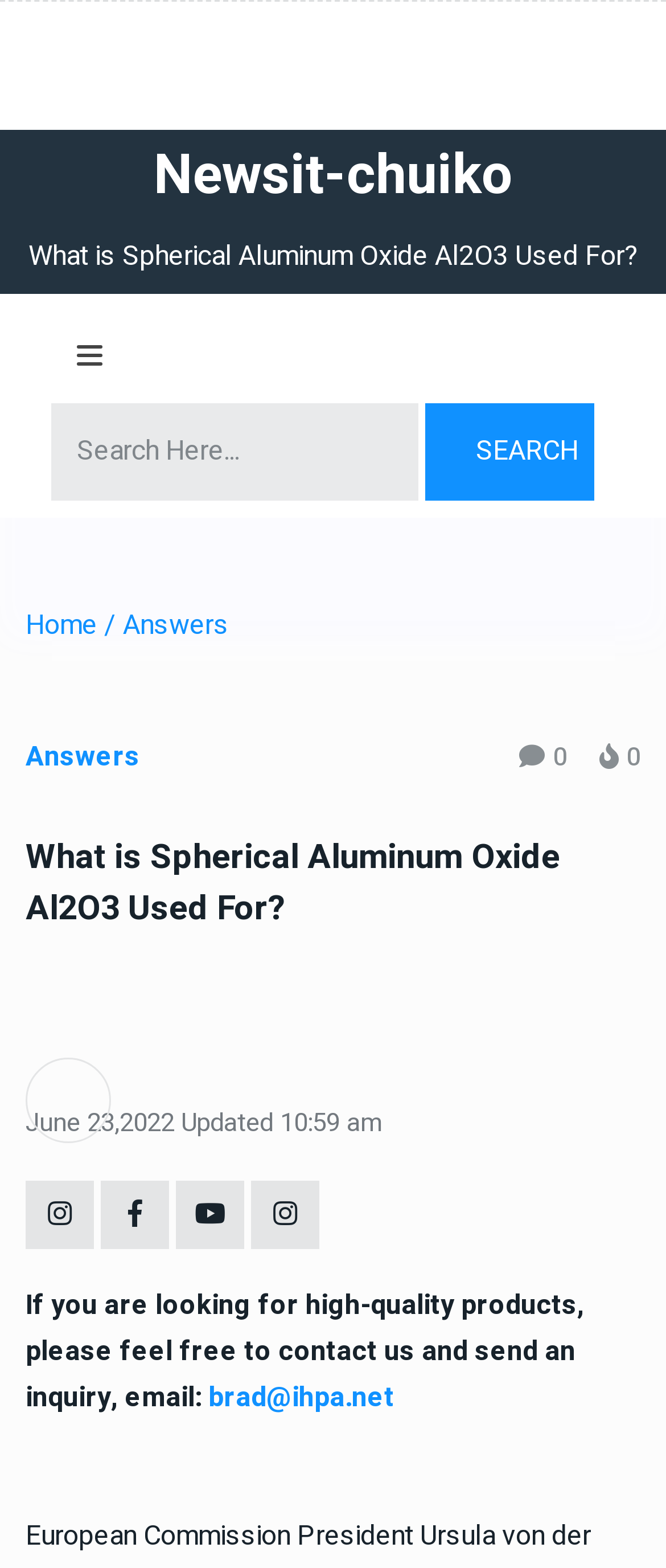Identify and provide the bounding box coordinates of the UI element described: "brad@ihpa.net". The coordinates should be formatted as [left, top, right, bottom], with each number being a float between 0 and 1.

[0.313, 0.877, 0.592, 0.907]